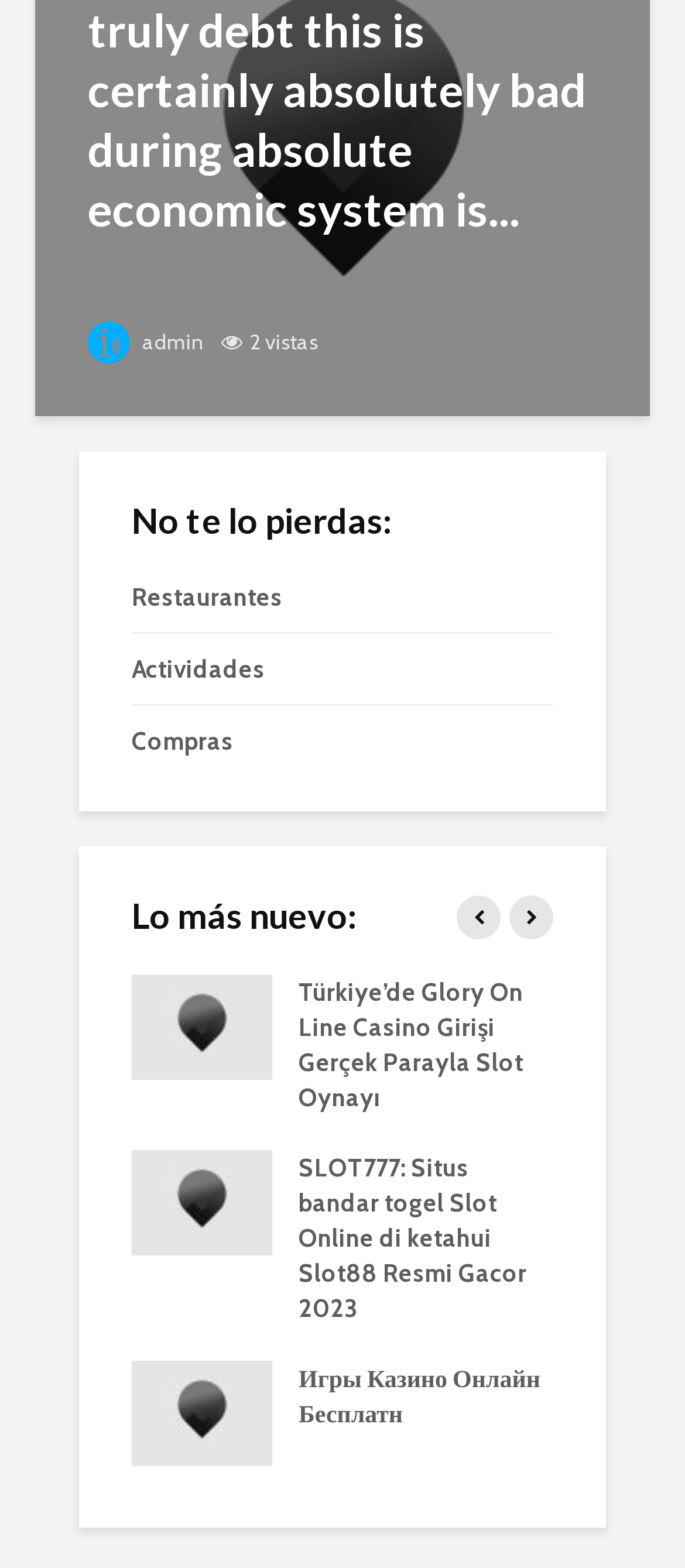Locate the bounding box coordinates for the element described below: "title="Игры Казино Онлайн Бесплатн"". The coordinates must be four float values between 0 and 1, formatted as [left, top, right, bottom].

[0.192, 0.89, 0.397, 0.91]